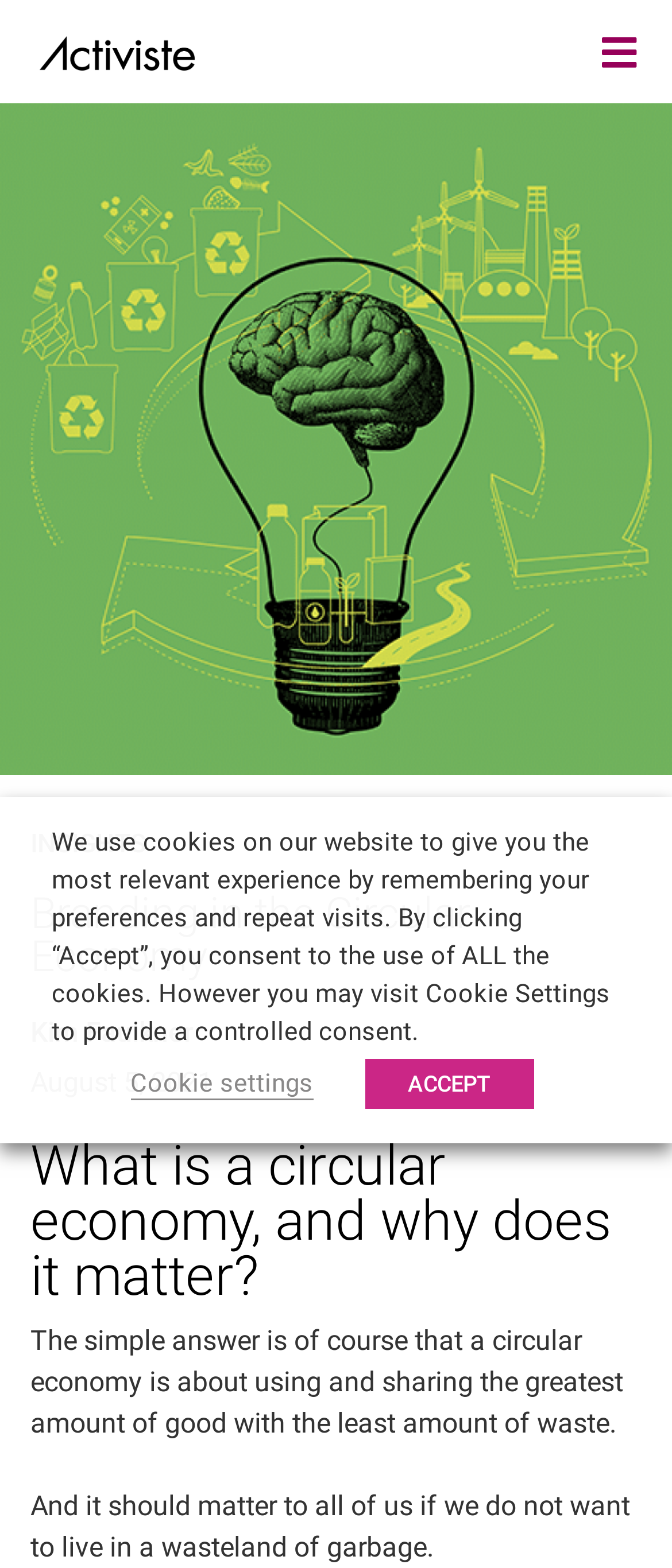Reply to the question with a single word or phrase:
What is the main idea of a circular economy?

Using and sharing with minimal waste